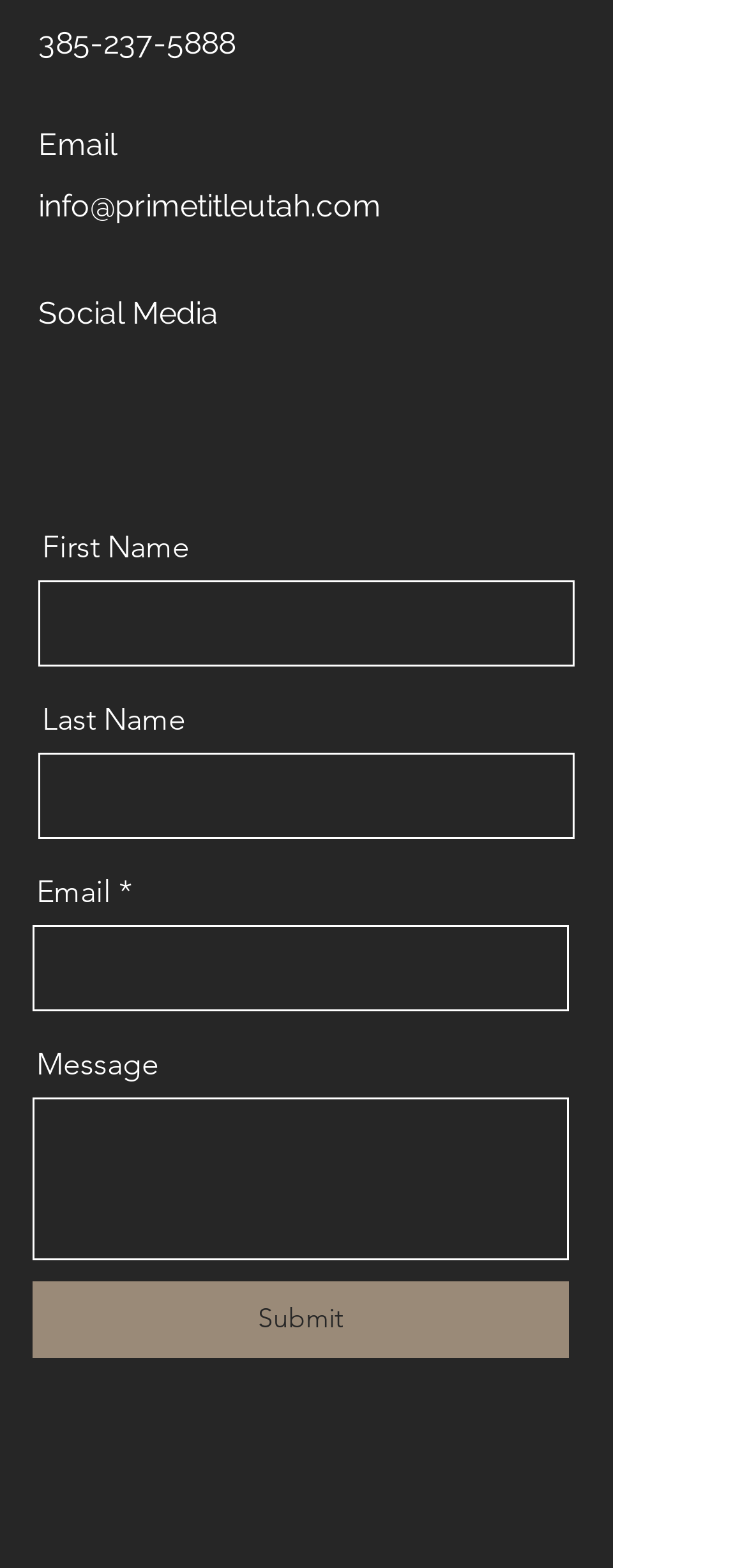How many text input fields are there in the contact form?
Provide an in-depth and detailed explanation in response to the question.

The contact form contains four text input fields: First Name, Last Name, Email, and Message, which are all used to collect user information.